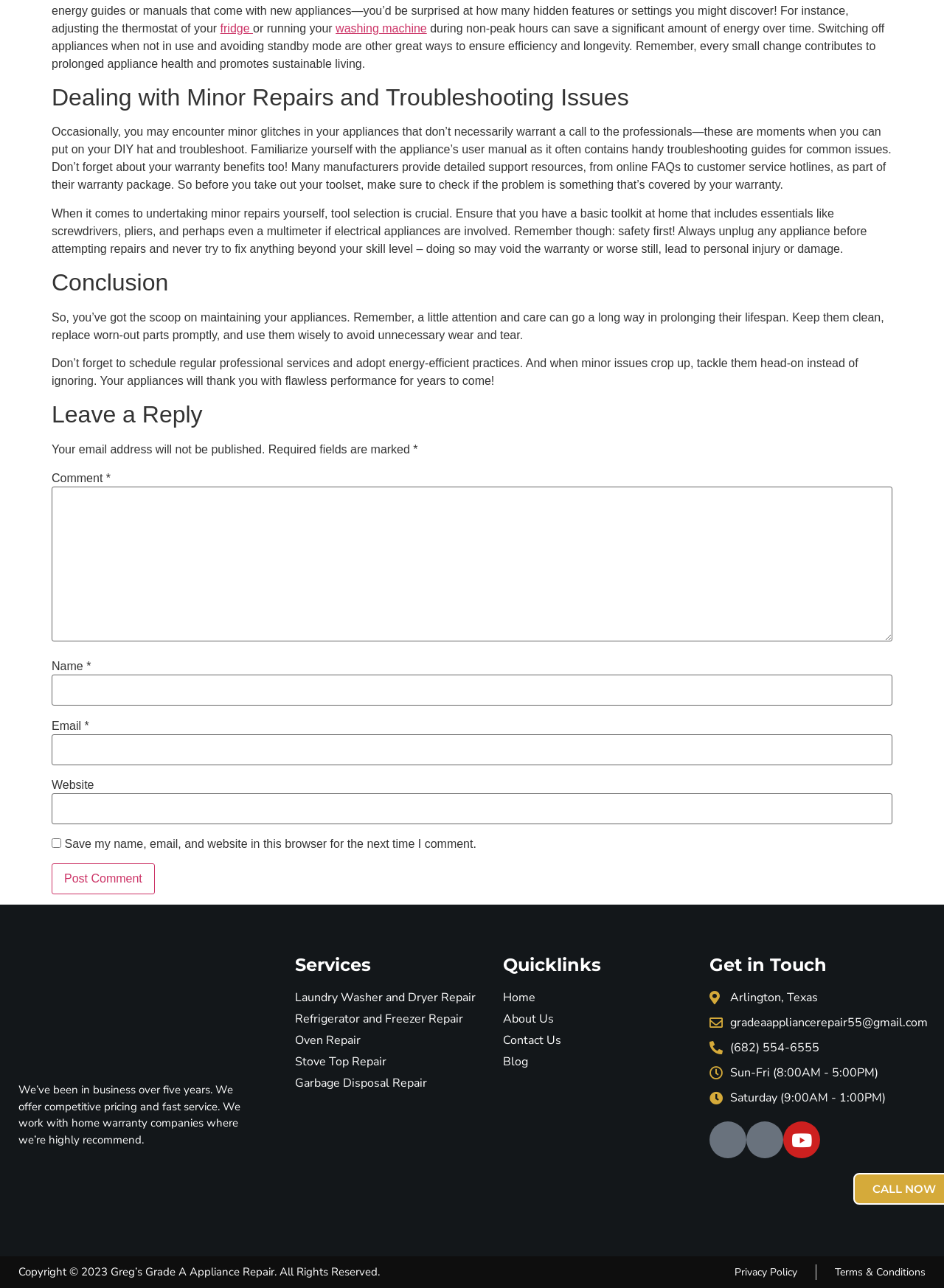Please find the bounding box coordinates in the format (top-left x, top-left y, bottom-right x, bottom-right y) for the given element description. Ensure the coordinates are floating point numbers between 0 and 1. Description: Contact Us

[0.533, 0.801, 0.736, 0.815]